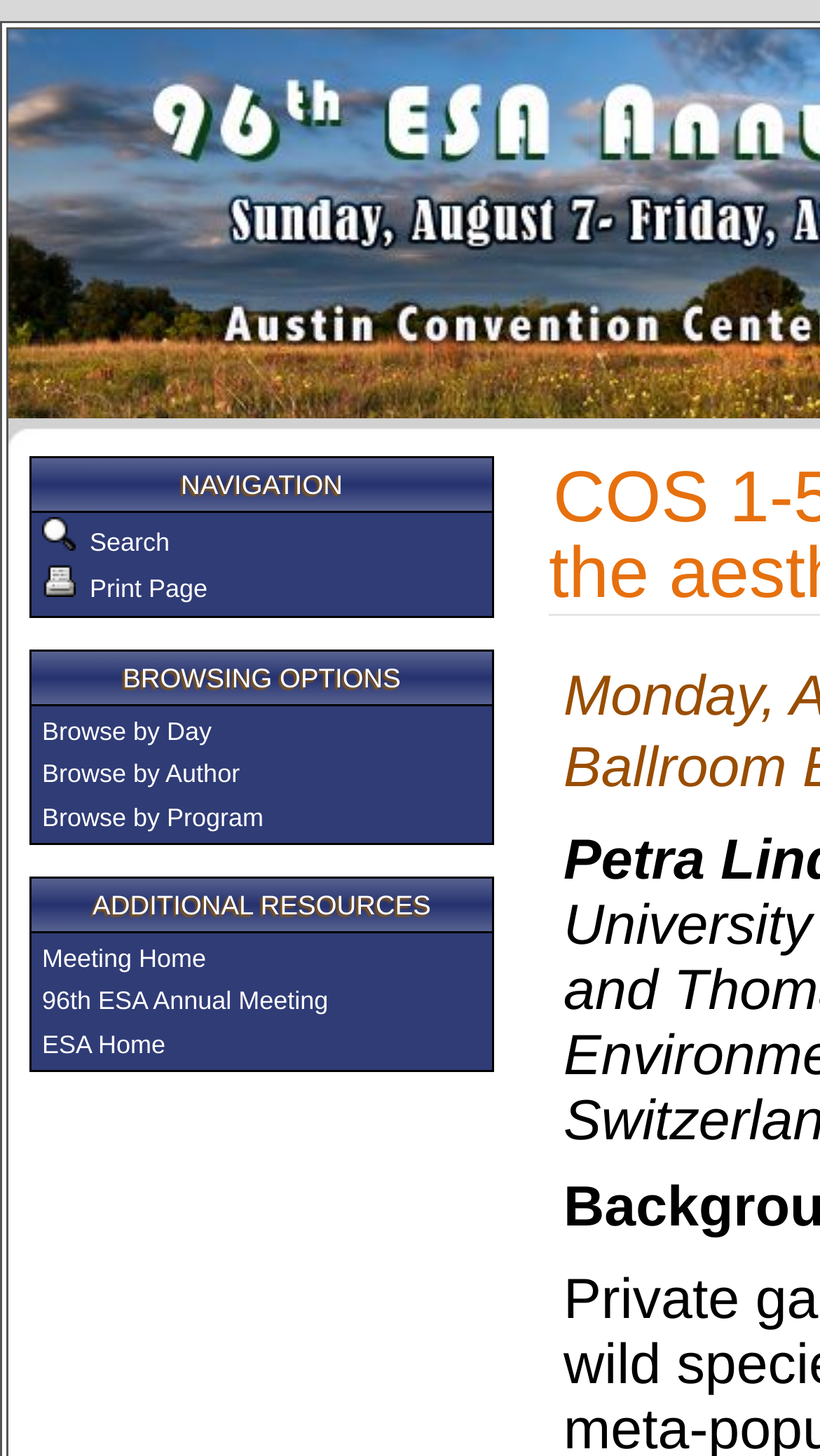Review the image closely and give a comprehensive answer to the question: What is the function of the 'Search' link?

The 'Search' link is located at the top of the webpage and is likely to allow users to search for specific content within the webpage. This function is useful for users who want to quickly find specific information on the webpage.